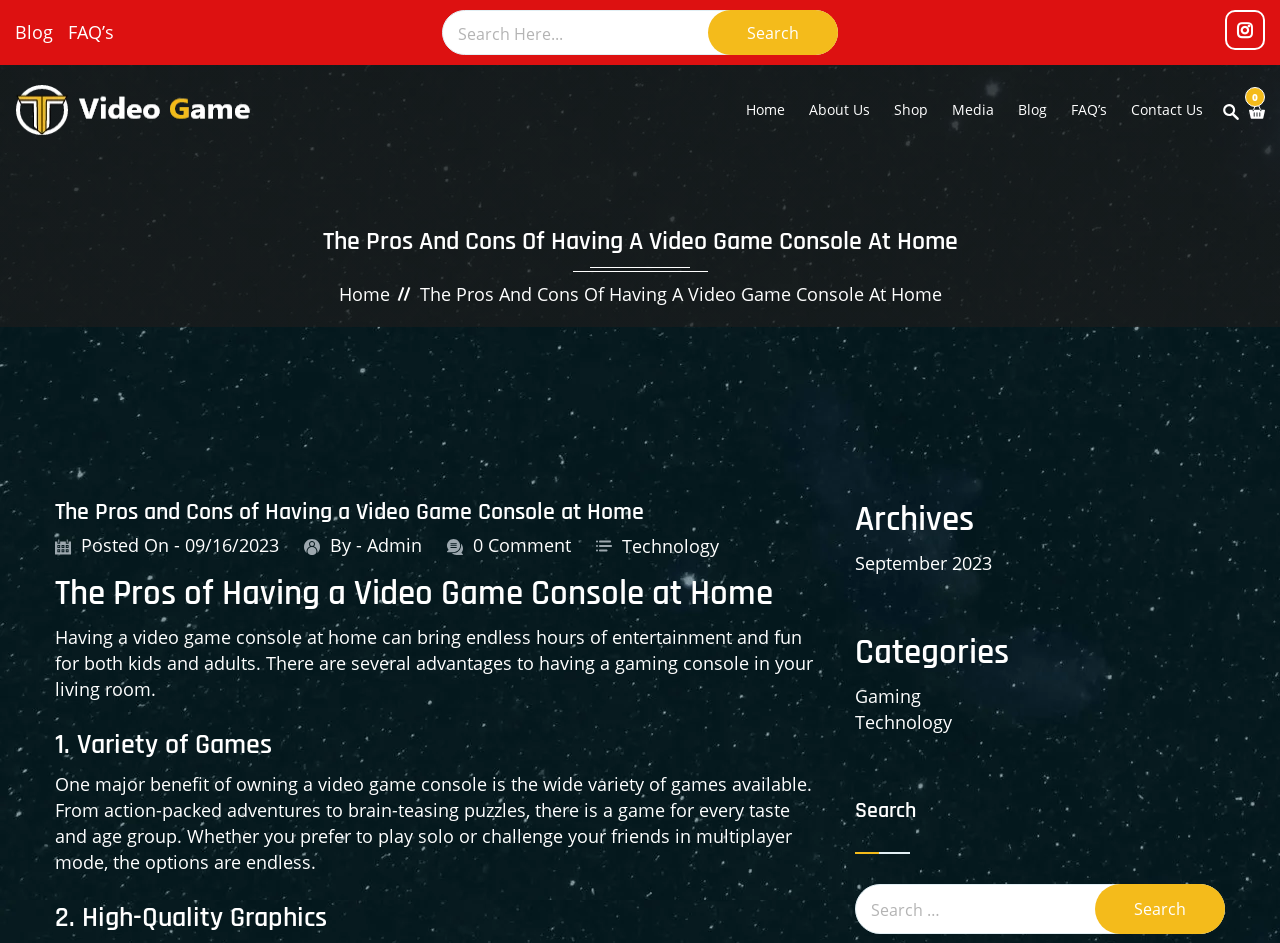How many links are in the navigation menu?
Using the image as a reference, deliver a detailed and thorough answer to the question.

I counted the links in the navigation menu, which are 'Home', 'About Us', 'Shop', 'Media', 'Blog', 'FAQ’s', and 'Contact Us', and found that there are 7 links in total.